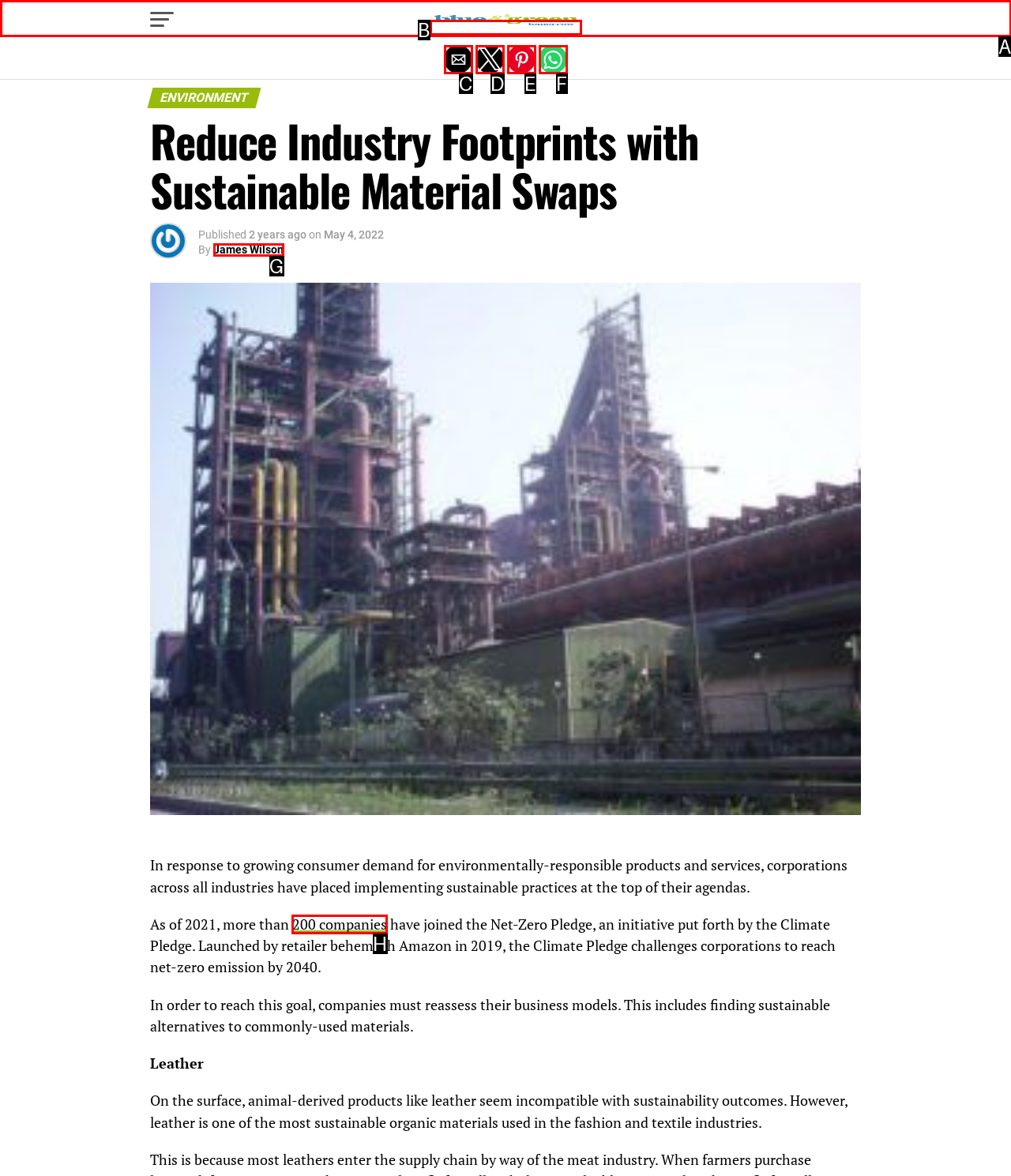Which option should be clicked to complete this task: Learn more about the Net-Zero Pledge
Reply with the letter of the correct choice from the given choices.

H